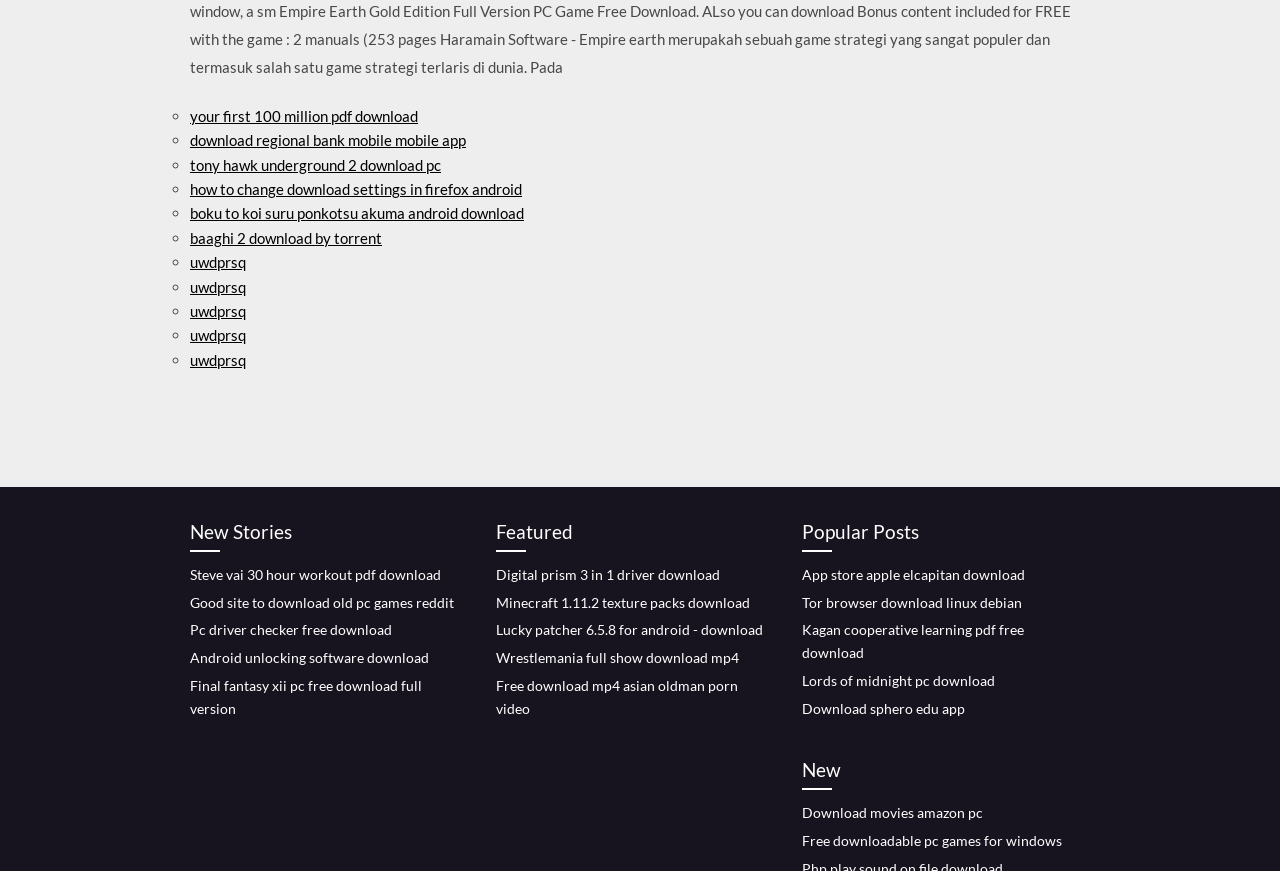Please specify the bounding box coordinates for the clickable region that will help you carry out the instruction: "download your first 100 million pdf".

[0.148, 0.123, 0.327, 0.143]